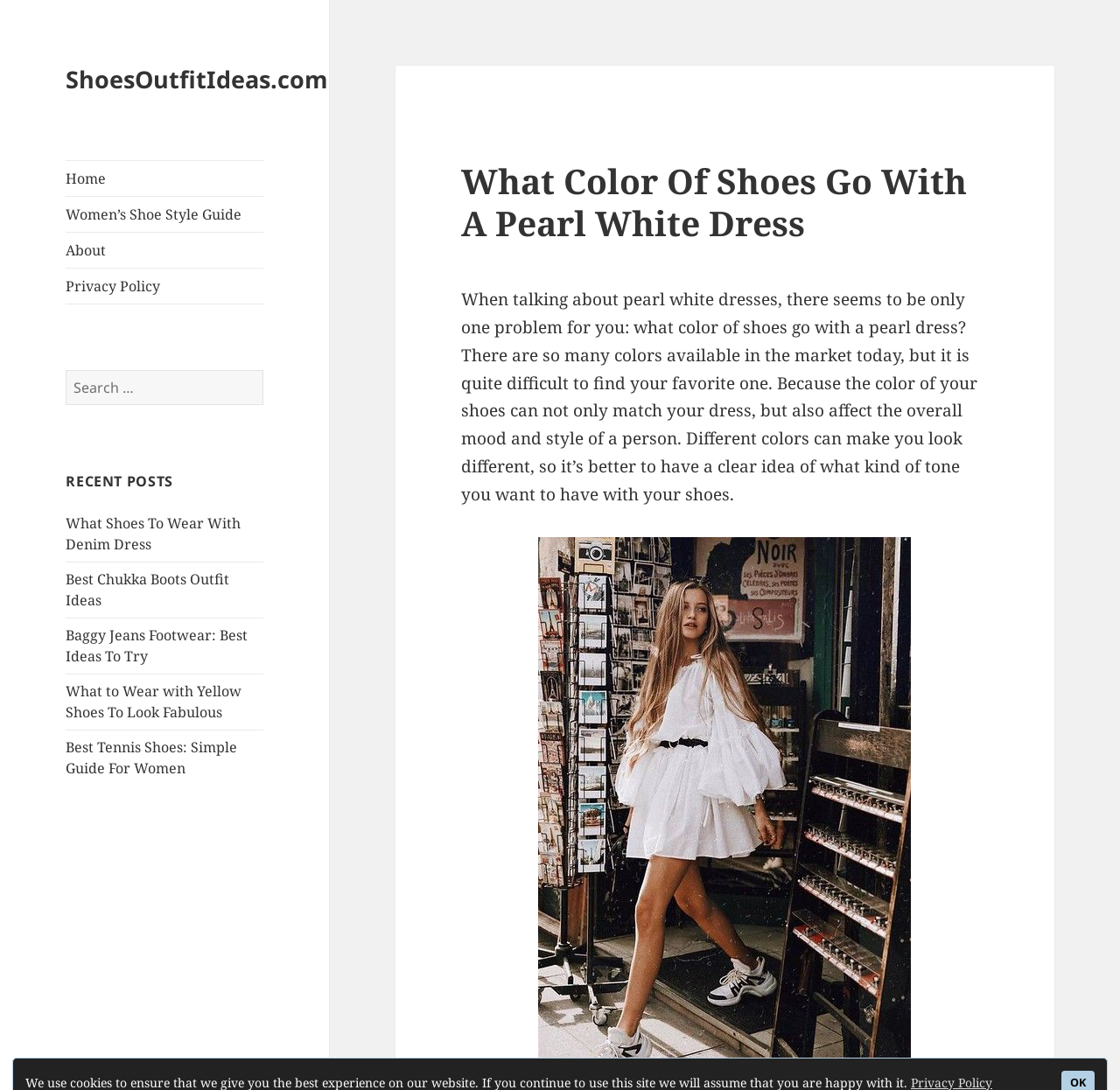How many links are in the navigation menu?
Could you answer the question in a detailed manner, providing as much information as possible?

I counted the number of links in the navigation menu, which are 'Home', 'Women’s Shoe Style Guide', 'About', and 'Privacy Policy'.